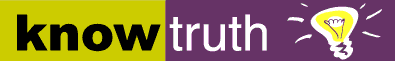What does the light bulb graphic symbolize?
Look at the screenshot and respond with one word or a short phrase.

Ideas and insight